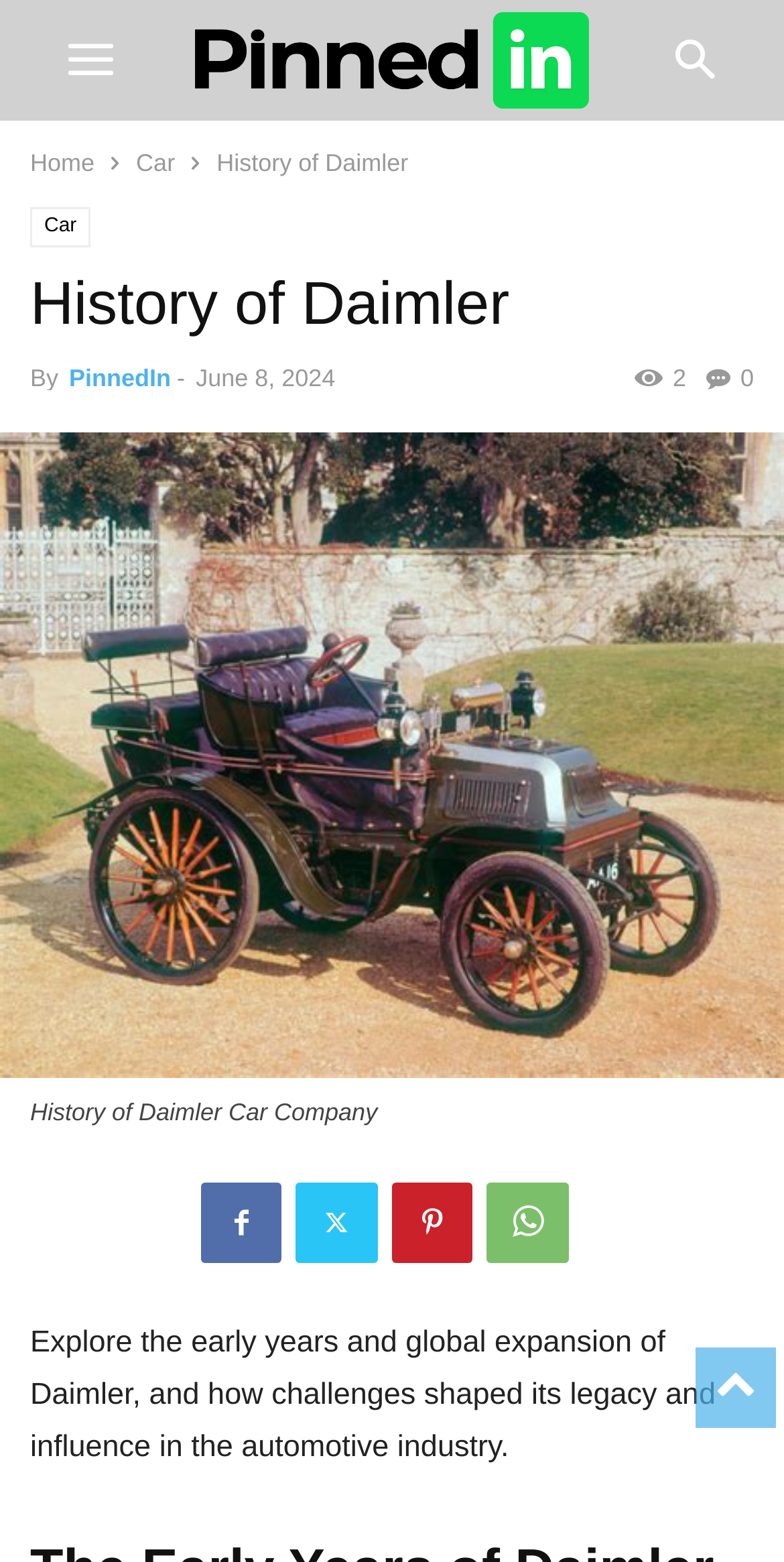Using details from the image, please answer the following question comprehensively:
What is the name of the car company being discussed?

The name of the car company being discussed can be found in the header section of the webpage, where it says 'History of Daimler'. This suggests that the webpage is about the history of Daimler, a well-known car company.